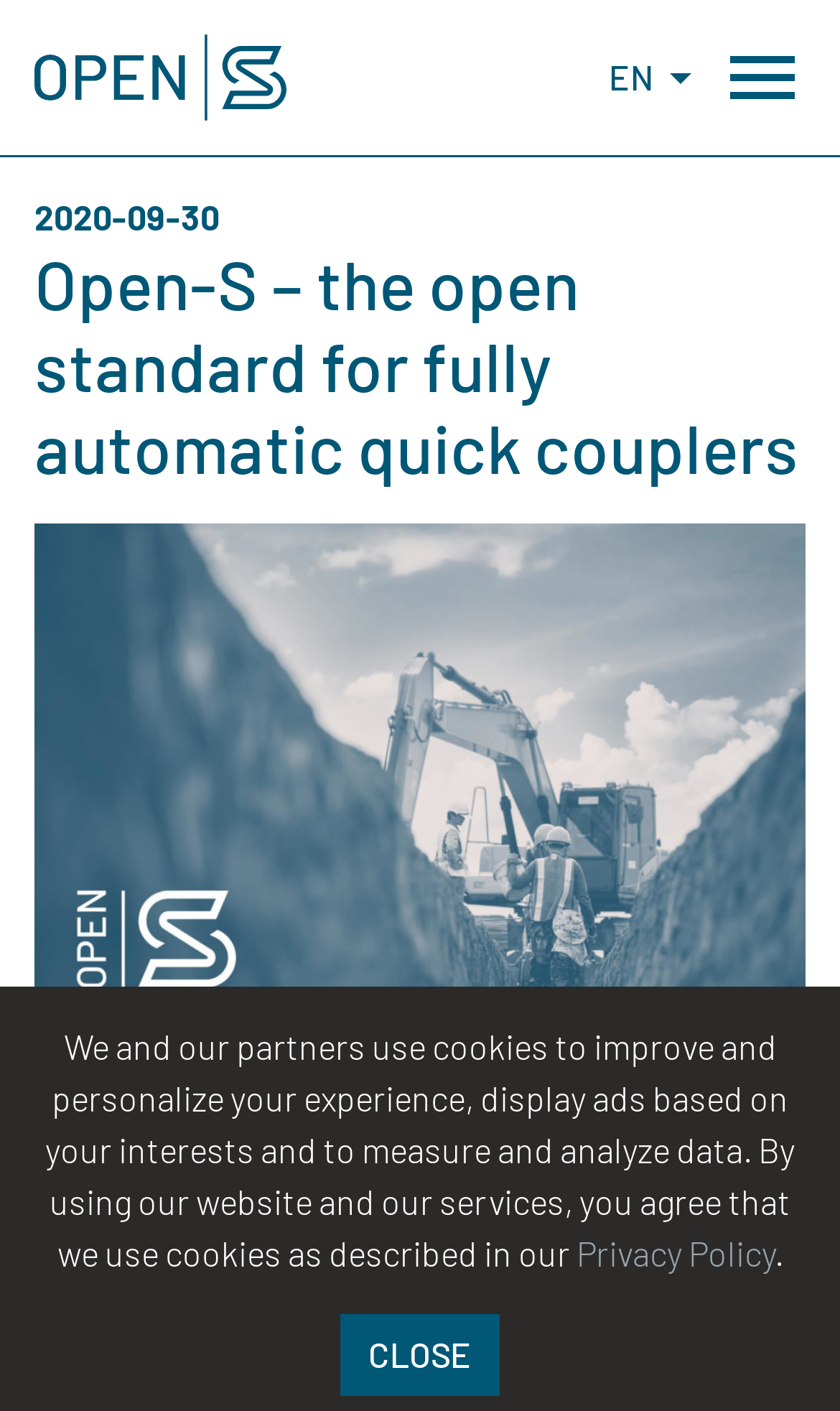Answer the question below in one word or phrase:
What is the logo of the website?

logotyp